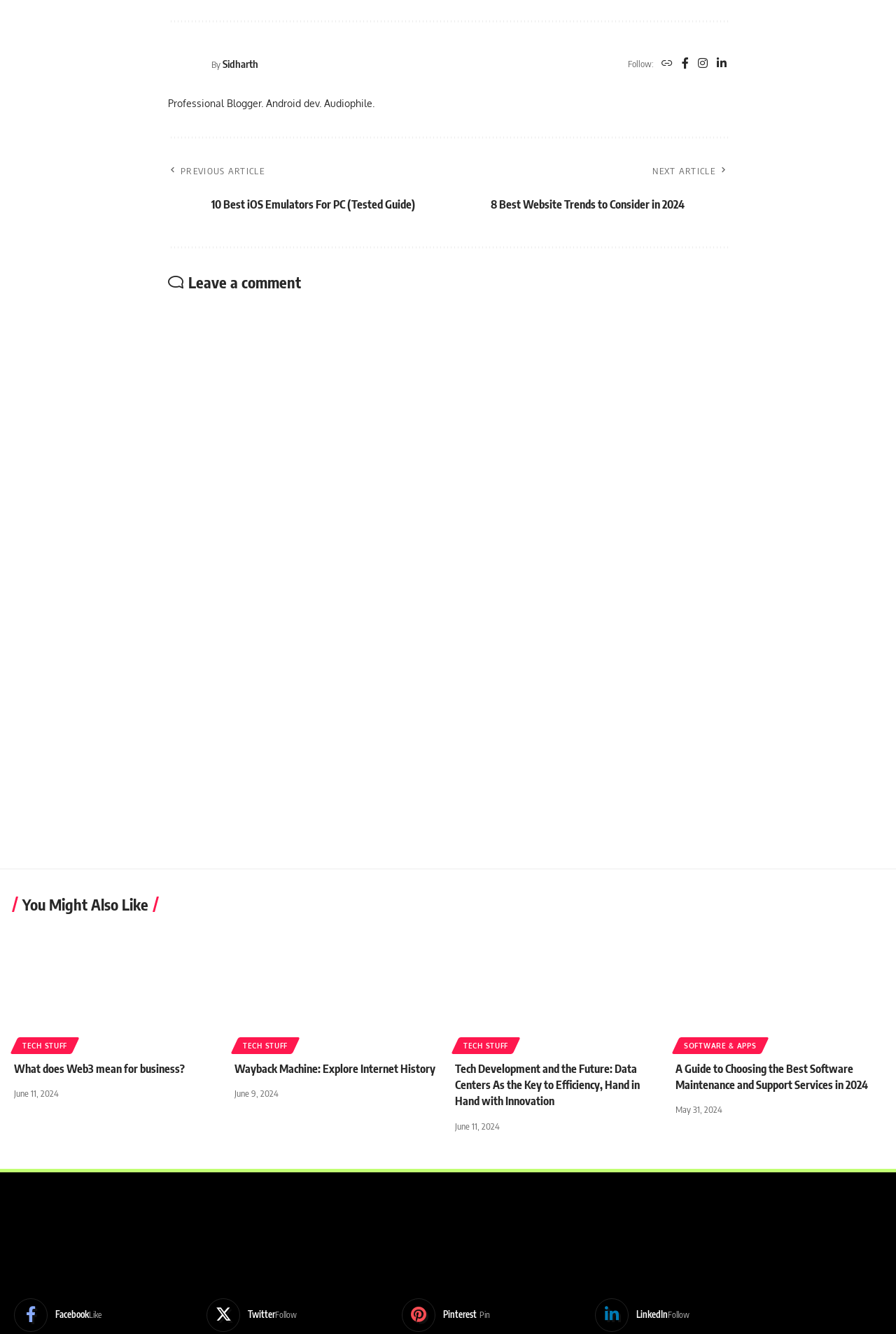Please identify the bounding box coordinates for the region that you need to click to follow this instruction: "Read the article 'Best iOS Emulator For PC'".

[0.188, 0.122, 0.498, 0.166]